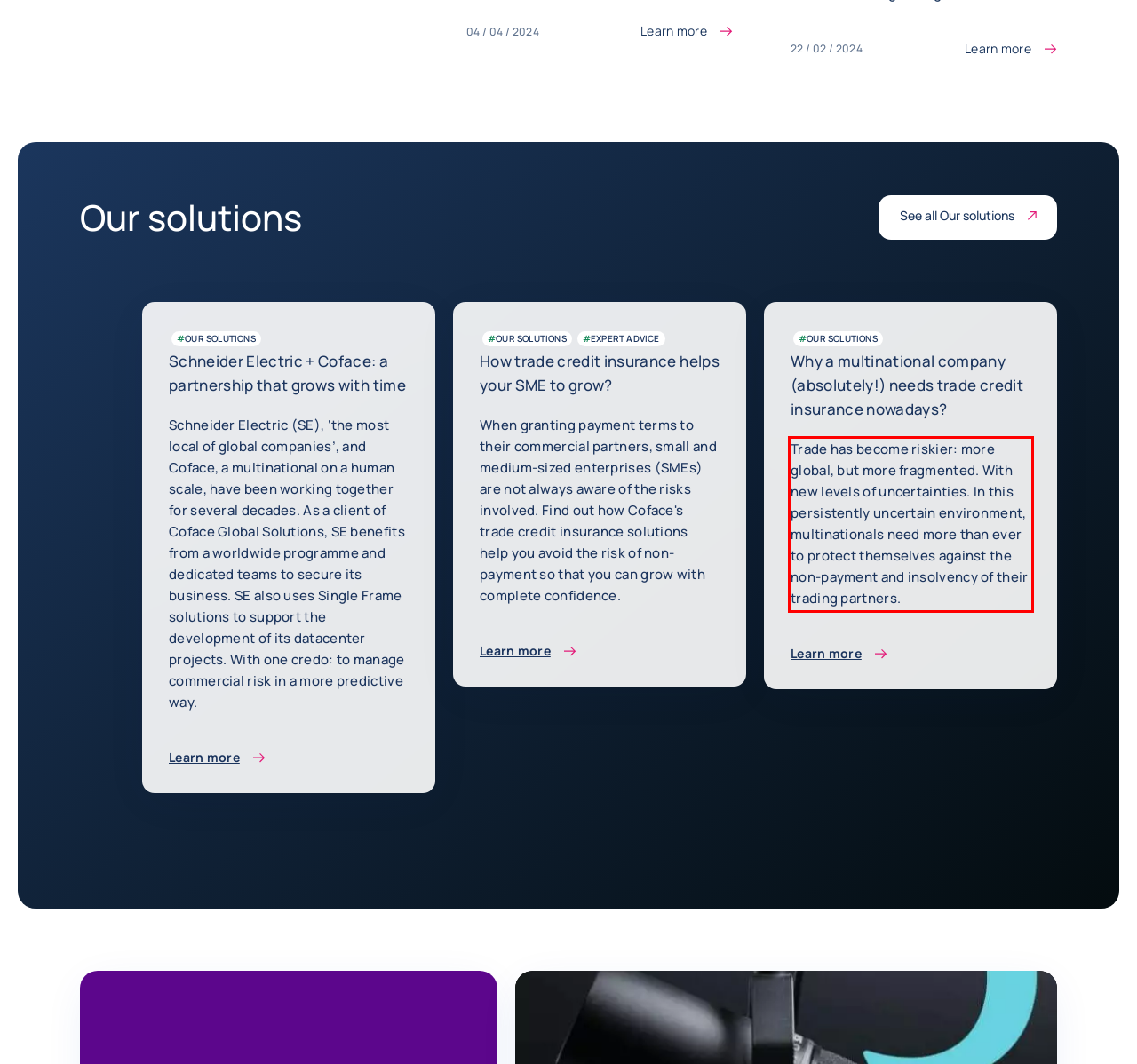Observe the screenshot of the webpage that includes a red rectangle bounding box. Conduct OCR on the content inside this red bounding box and generate the text.

Trade has become riskier: more global, but more fragmented. With new levels of uncertainties. In this persistently uncertain environment, multinationals need more than ever to protect themselves against the non-payment and insolvency of their trading partners.